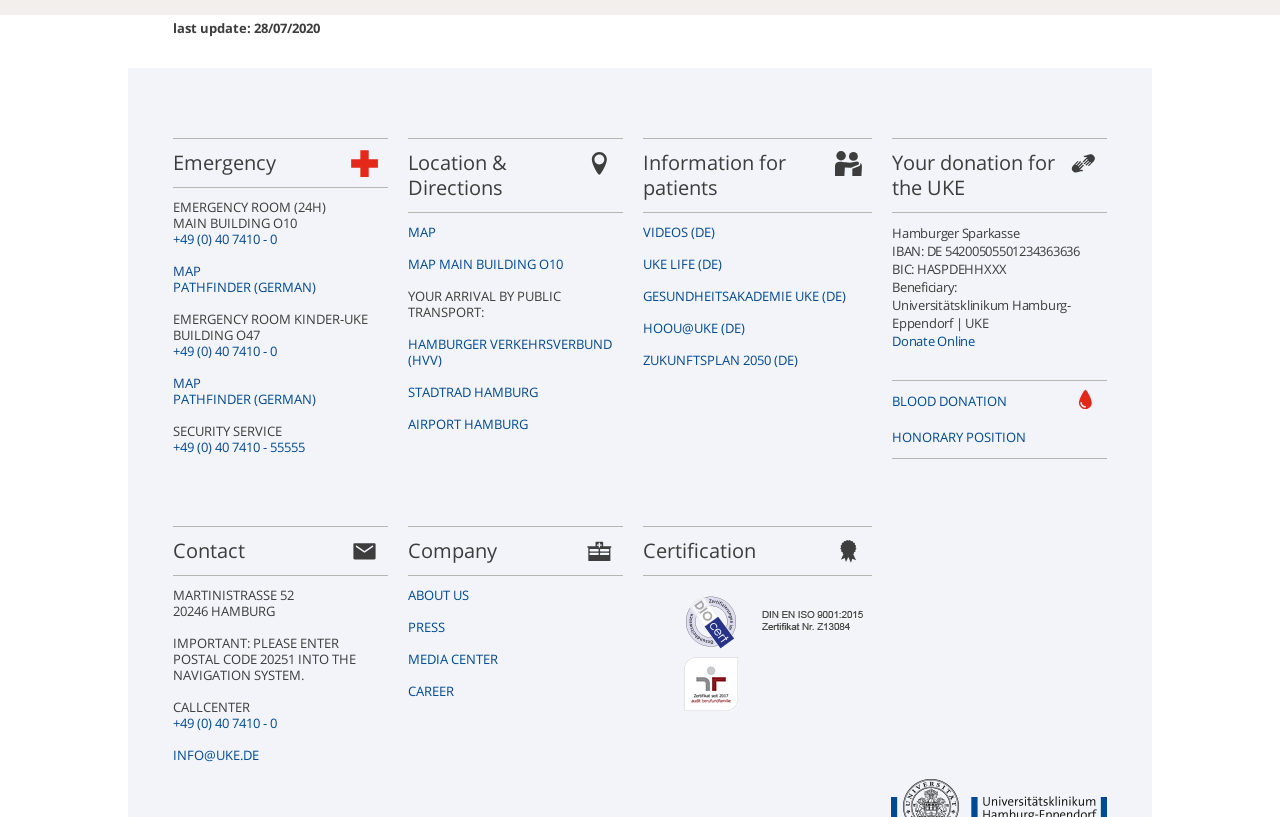What is the beneficiary for donations?
Analyze the screenshot and provide a detailed answer to the question.

The beneficiary for donations is mentioned as 'Universitätsklinikum Hamburg-Eppendorf | UKE' in the donation section of the webpage.